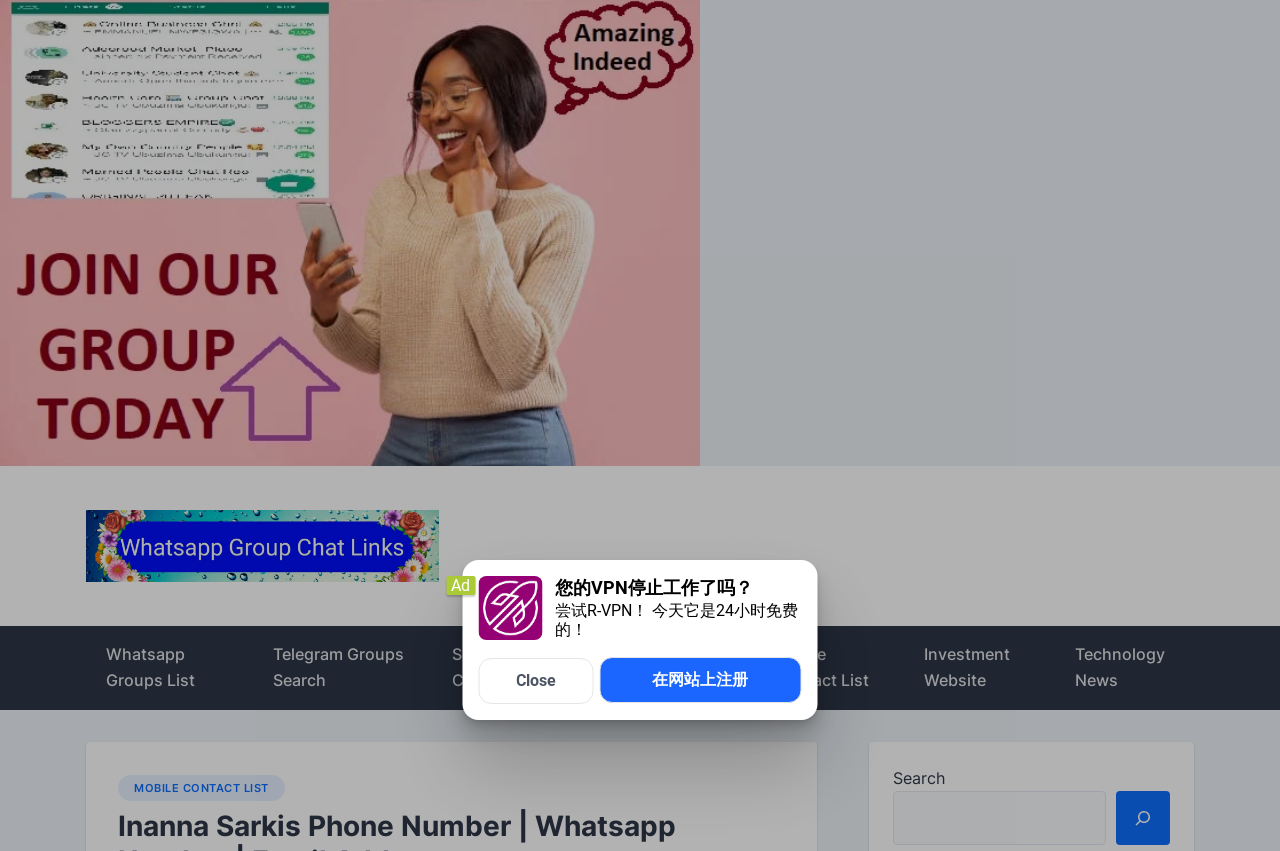Can you provide the bounding box coordinates for the element that should be clicked to implement the instruction: "Search for something"?

None